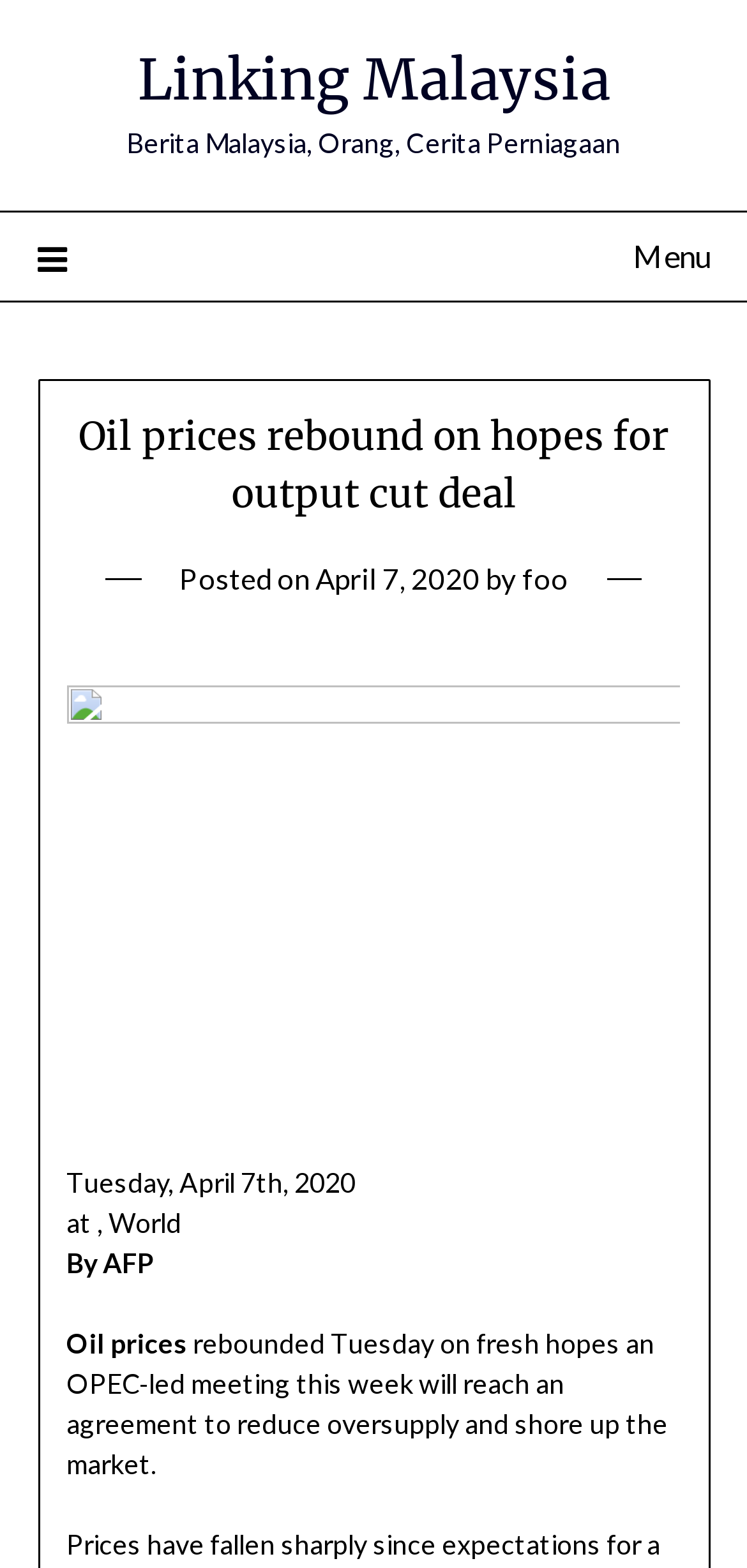Provide the bounding box coordinates for the specified HTML element described in this description: "Linking Malaysia". The coordinates should be four float numbers ranging from 0 to 1, in the format [left, top, right, bottom].

[0.183, 0.028, 0.817, 0.073]